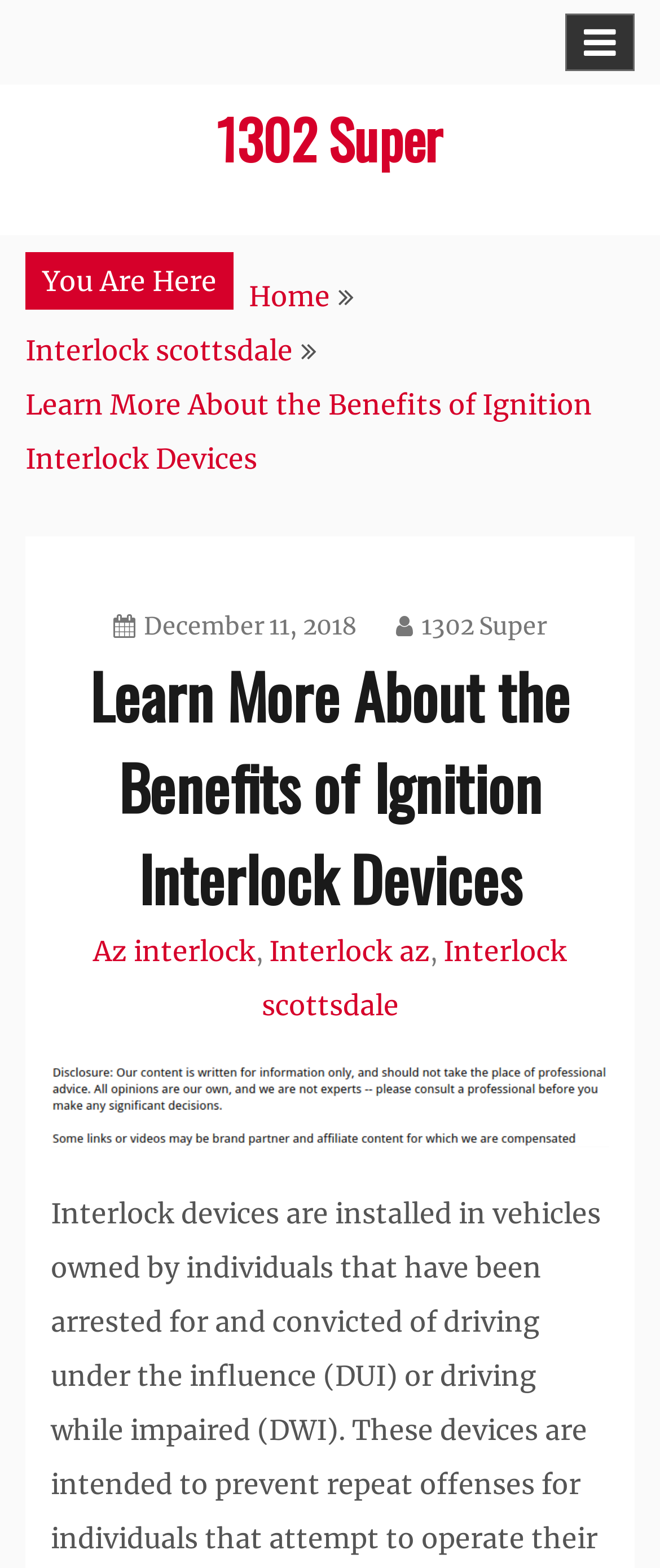Based on the visual content of the image, answer the question thoroughly: How many images are on the page?

I counted the number of images on the page and found that there is only 1 image, which is located at the bottom of the page.